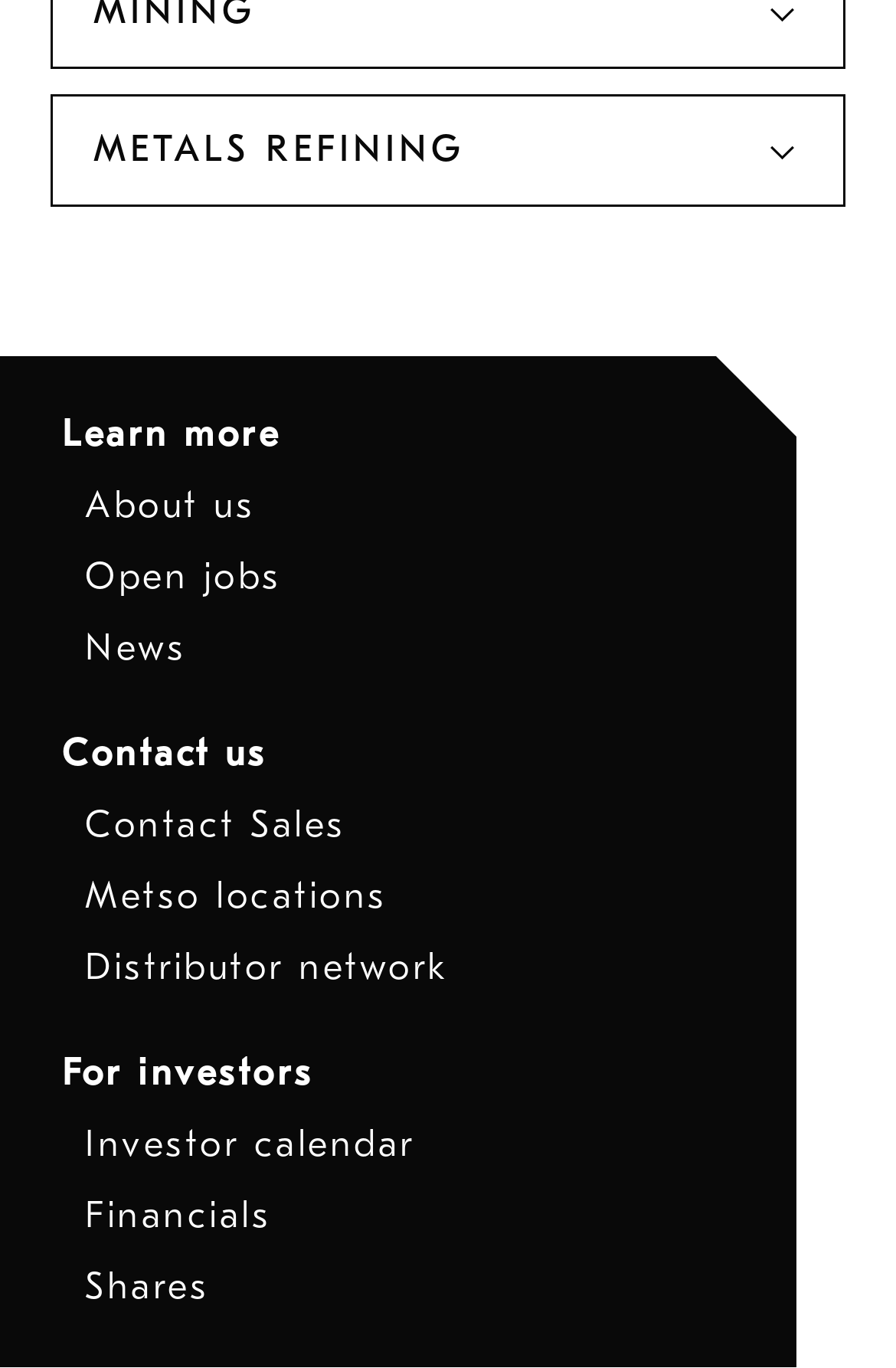What type of information can be found under 'For investors'?
Using the image as a reference, answer the question with a short word or phrase.

Financial information